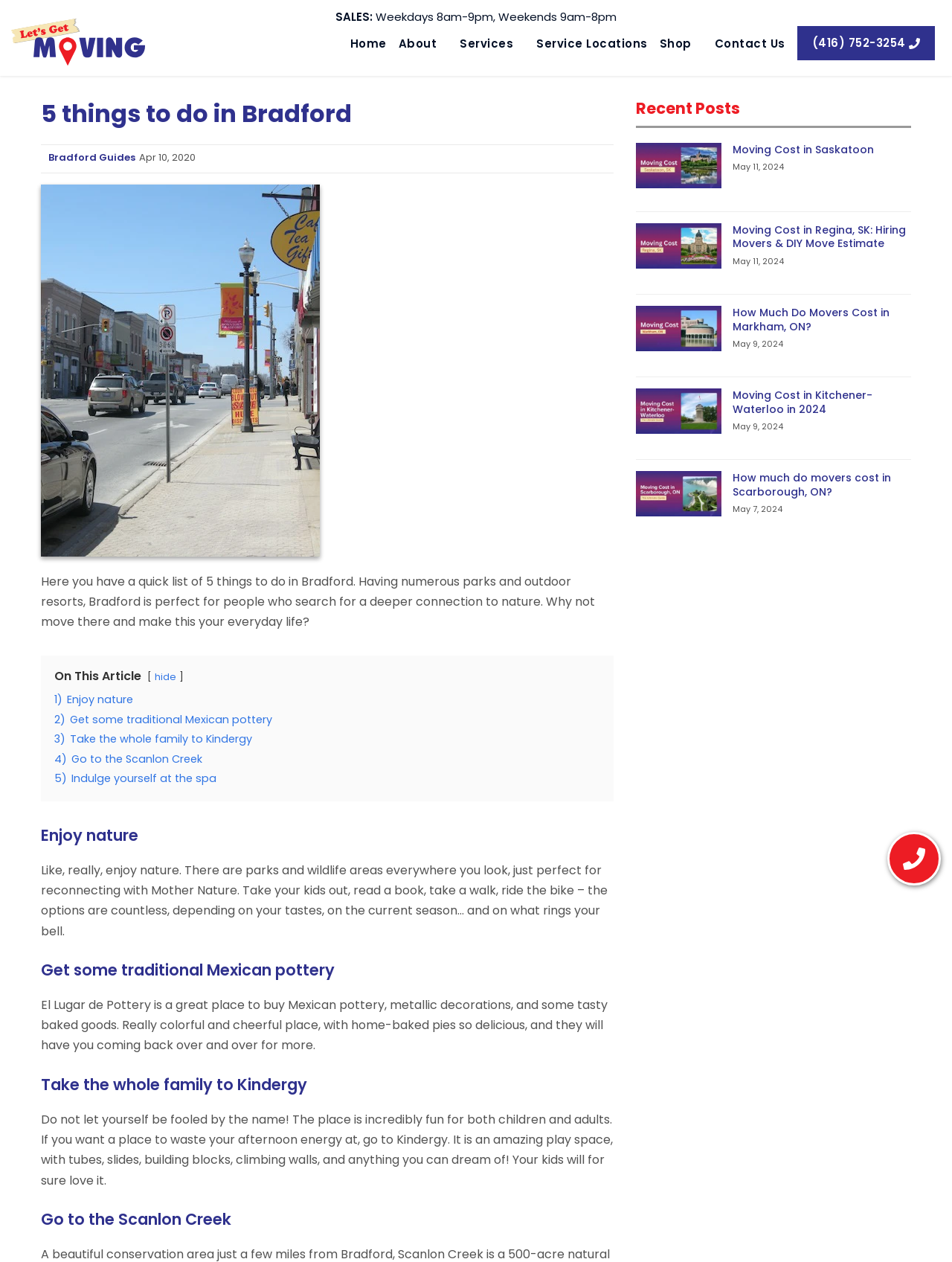Offer a meticulous caption that includes all visible features of the webpage.

This webpage is about 5 things to do in Bradford, a city with numerous parks and outdoor resorts, perfect for people who want to connect with nature. At the top, there is a logo of "Let's Get Moving" and a navigation menu with links to "Home", "About", "Services", "Service Locations", "Shop", and "Contact Us". Below the navigation menu, there is a heading "5 things to do in Bradford" followed by a brief introduction to the city.

The main content of the webpage is divided into five sections, each describing a different activity to do in Bradford. The first section is about enjoying nature, with a heading "Enjoy nature" and a paragraph of text describing the various outdoor activities one can do in Bradford. The second section is about getting traditional Mexican pottery, with a heading "Get some traditional Mexican pottery" and a paragraph of text describing a shop called El Lugar de Pottery. The third section is about taking the whole family to Kindergy, with a heading "Take the whole family to Kindergy" and a paragraph of text describing the play space. The fourth section is about going to the Scanlon Creek, with a heading "Go to the Scanlon Creek".

On the right side of the webpage, there is a section titled "Recent Posts" with four links to recent articles about moving costs in different cities. Each link has a corresponding image and a date. At the bottom of the webpage, there is a link to hide or show the content, and a small icon with a phone number.

There are several images on the webpage, including the "Let's Get Moving" logo, an image related to the article "5 things to do in Bradford", and images corresponding to each of the recent posts.